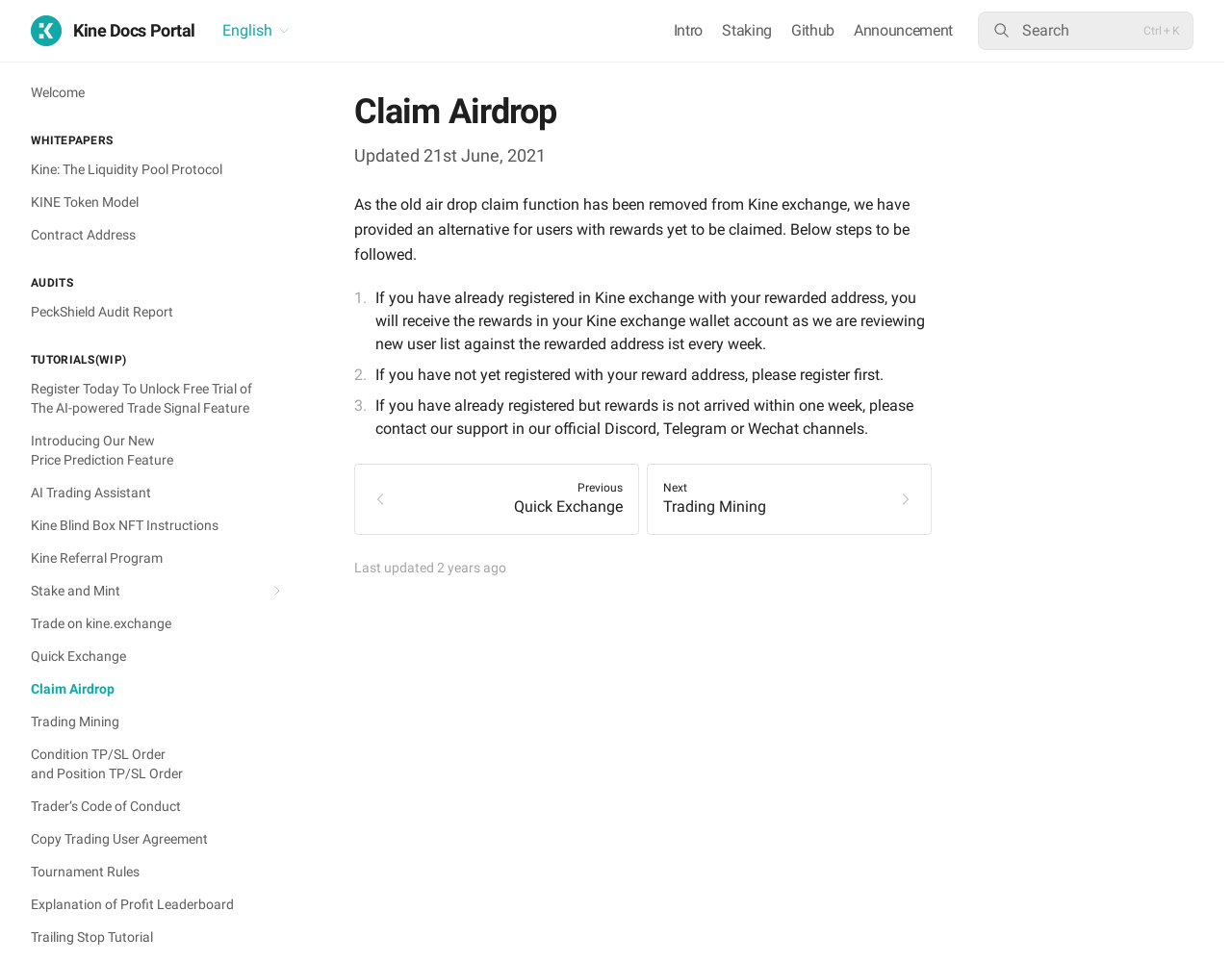Given the element description: "Trader’s Code of Conduct", predict the bounding box coordinates of the UI element it refers to, using four float numbers between 0 and 1, i.e., [left, top, right, bottom].

[0.009, 0.822, 0.238, 0.854]